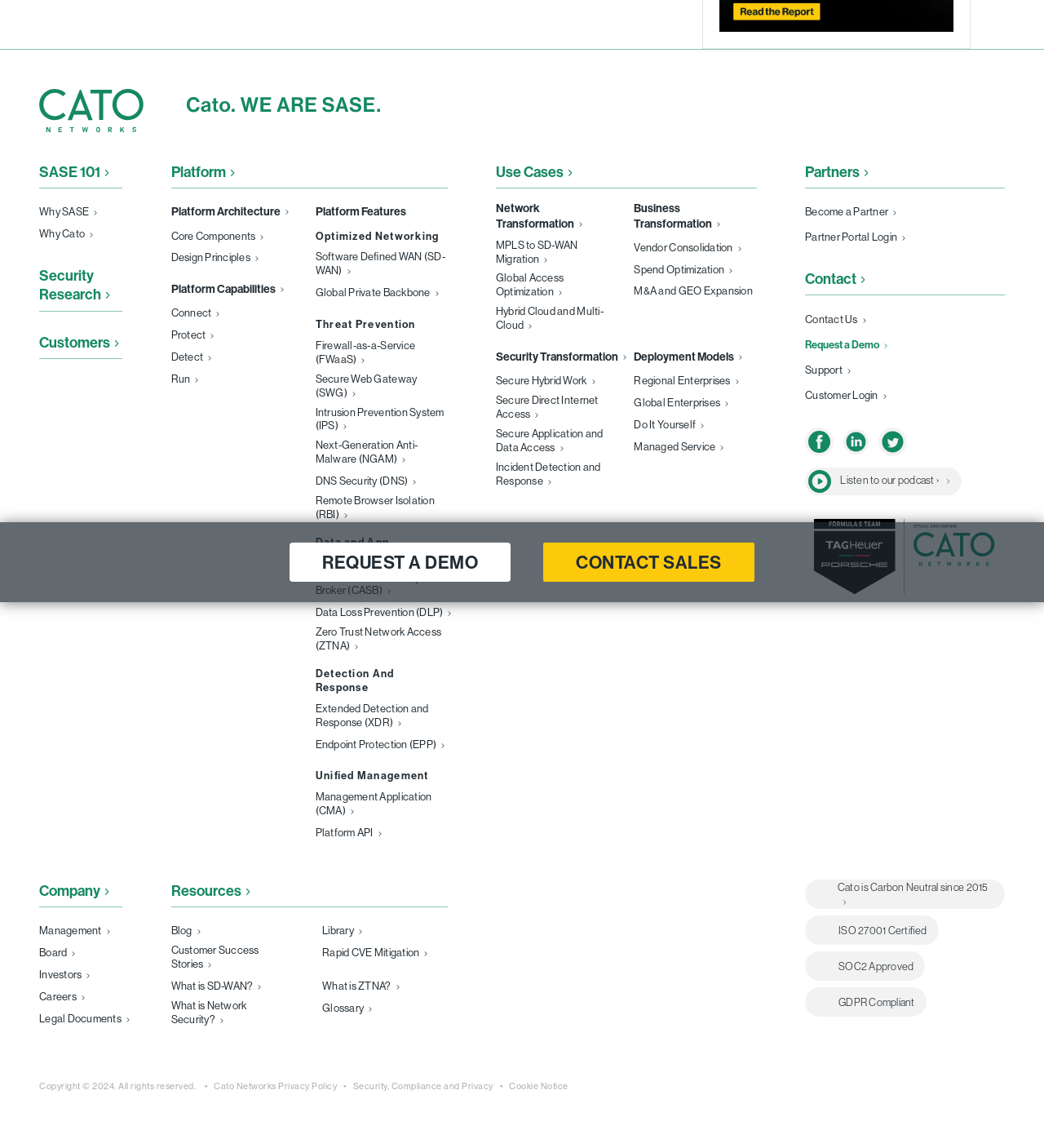Please find the bounding box coordinates (top-left x, top-left y, bottom-right x, bottom-right y) in the screenshot for the UI element described as follows: Incident Detection and Response

[0.475, 0.399, 0.592, 0.428]